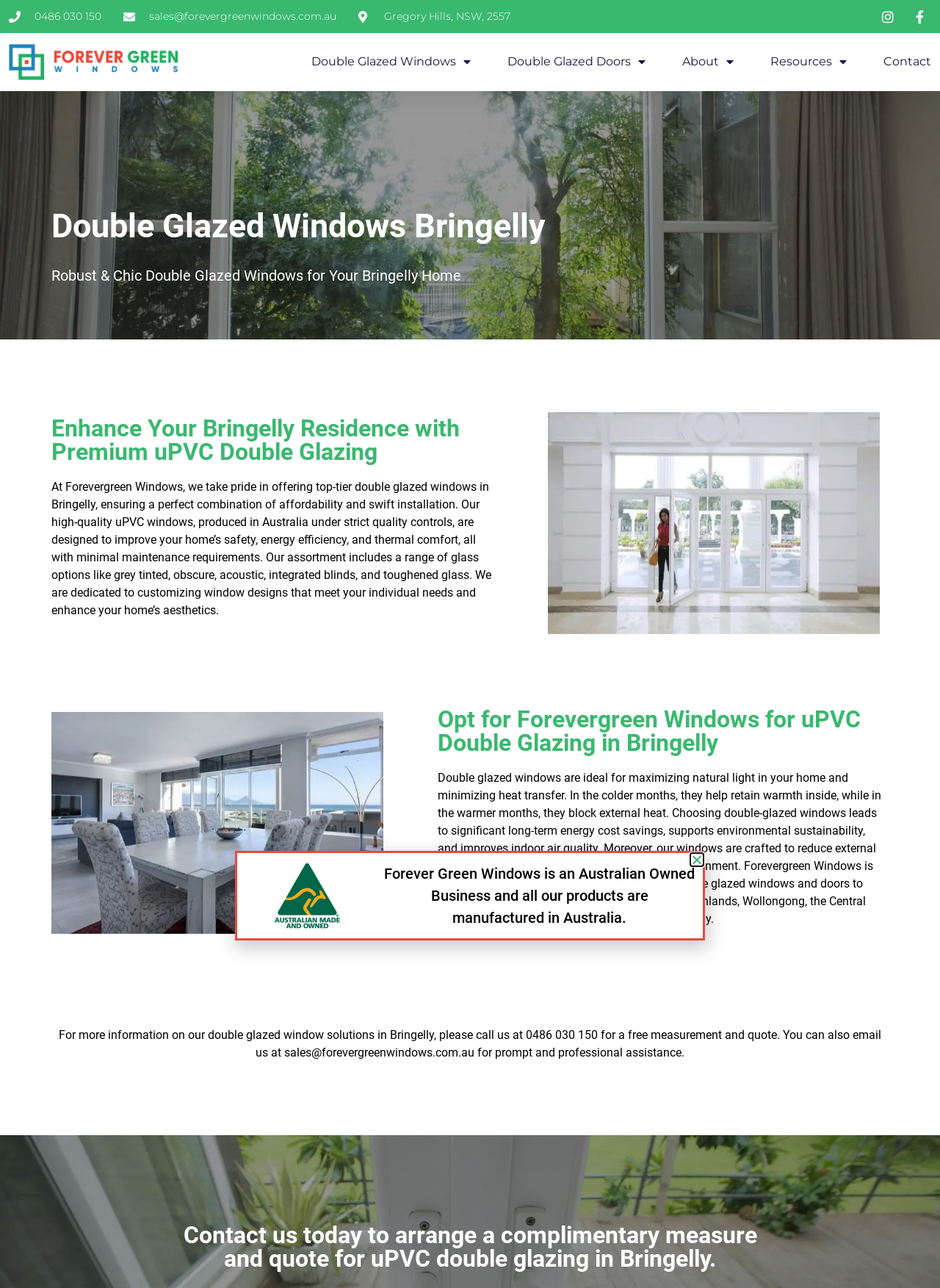Please provide the bounding box coordinates in the format (top-left x, top-left y, bottom-right x, bottom-right y). Remember, all values are floating point numbers between 0 and 1. What is the bounding box coordinate of the region described as: Resources

[0.82, 0.035, 0.901, 0.061]